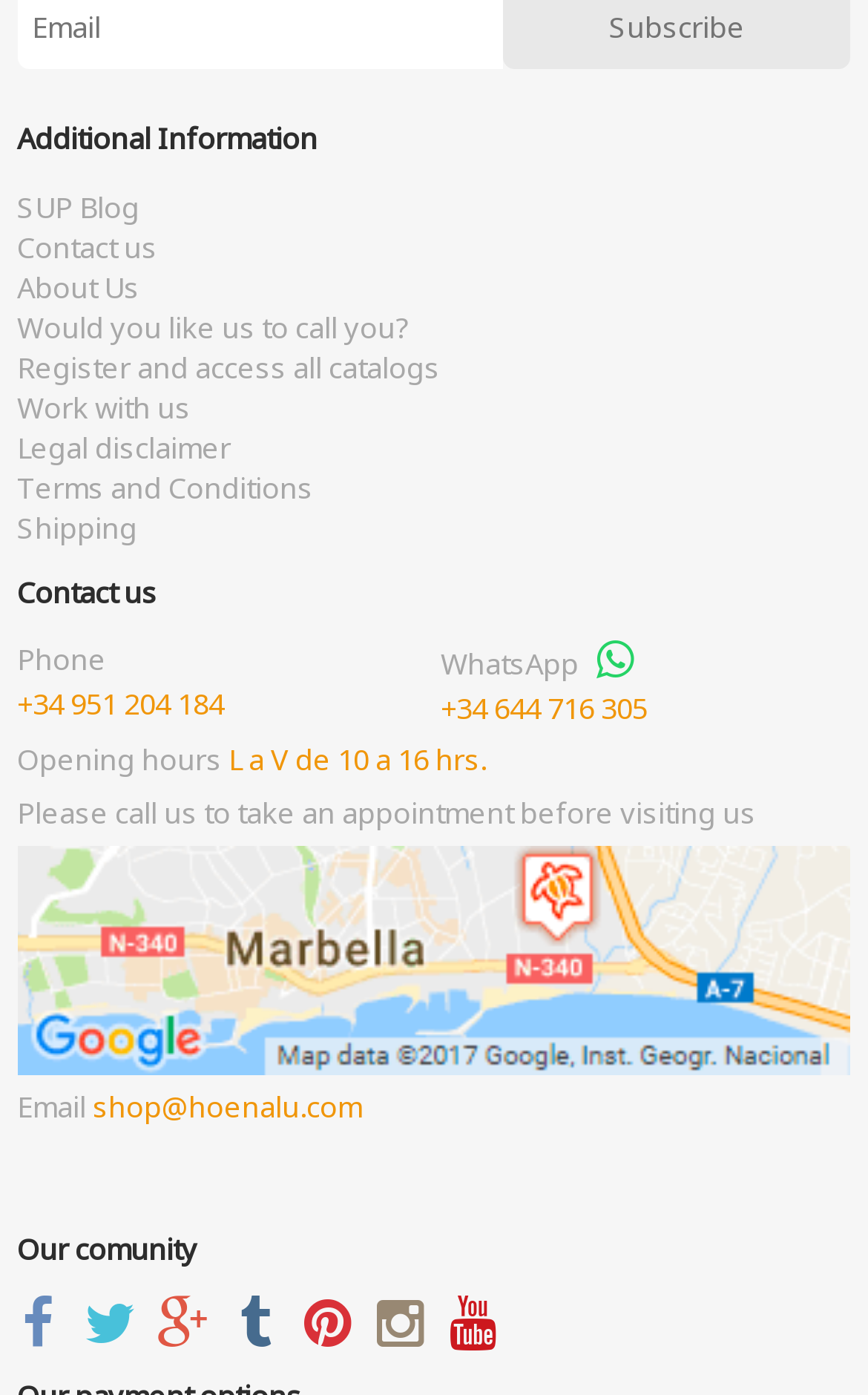Please provide a comprehensive response to the question based on the details in the image: What social media platforms does HoeNalu have?

The webpage has multiple social media links, including , , , , , , and , which suggest that HoeNalu has a presence on multiple social media platforms.